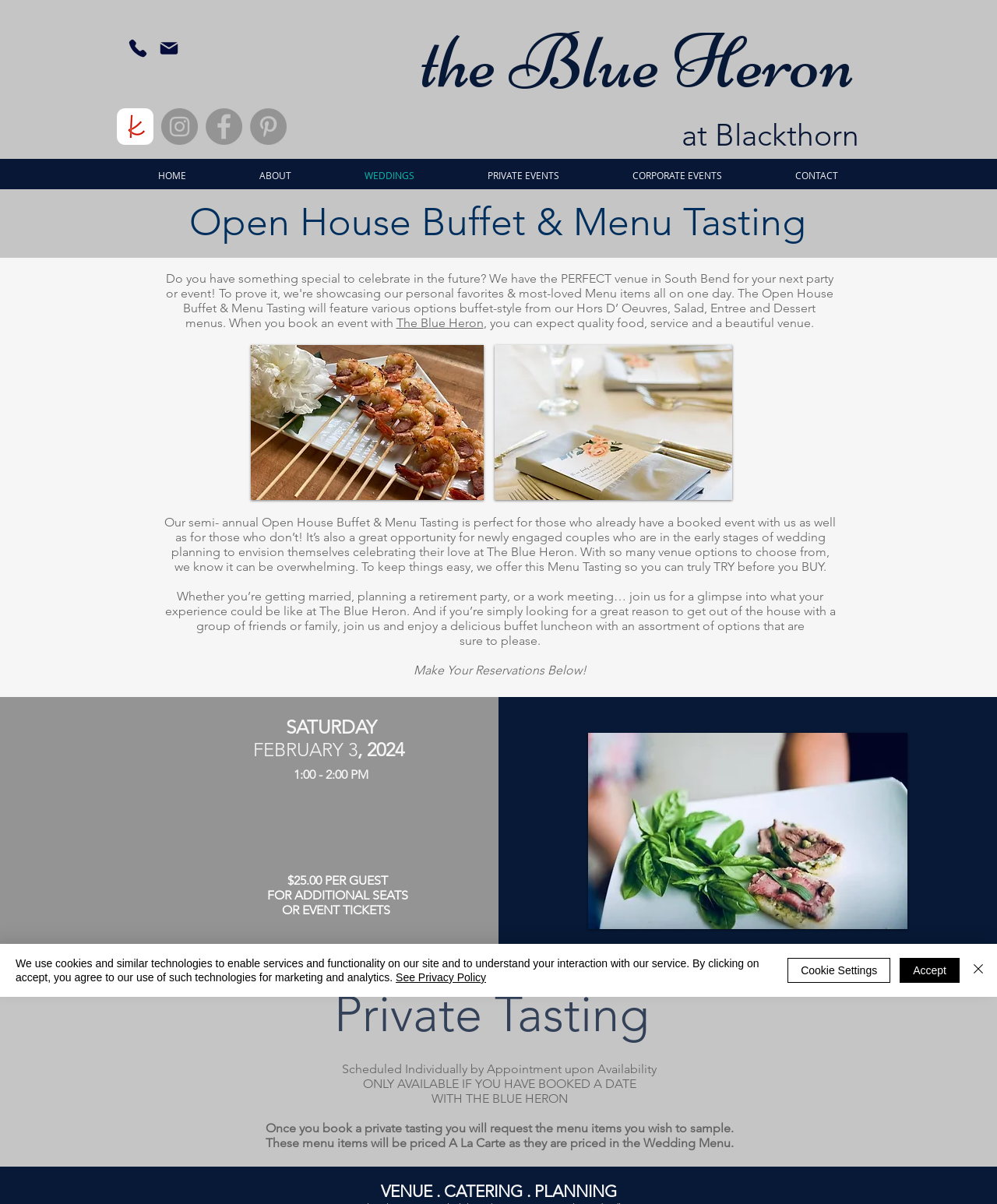Given the description "Cookie Settings", provide the bounding box coordinates of the corresponding UI element.

[0.79, 0.795, 0.893, 0.816]